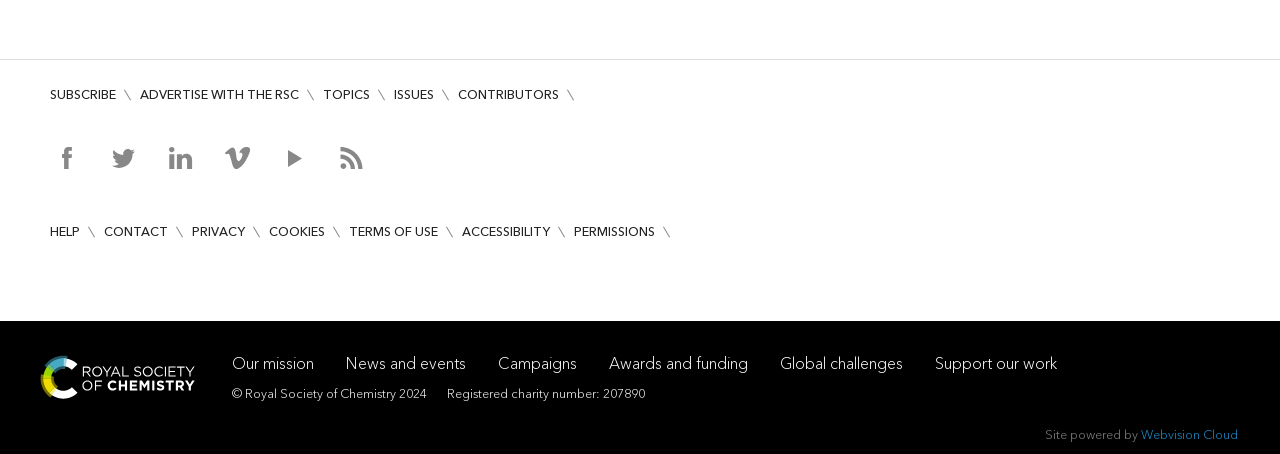Please reply to the following question using a single word or phrase: 
What is the year of copyright?

2024